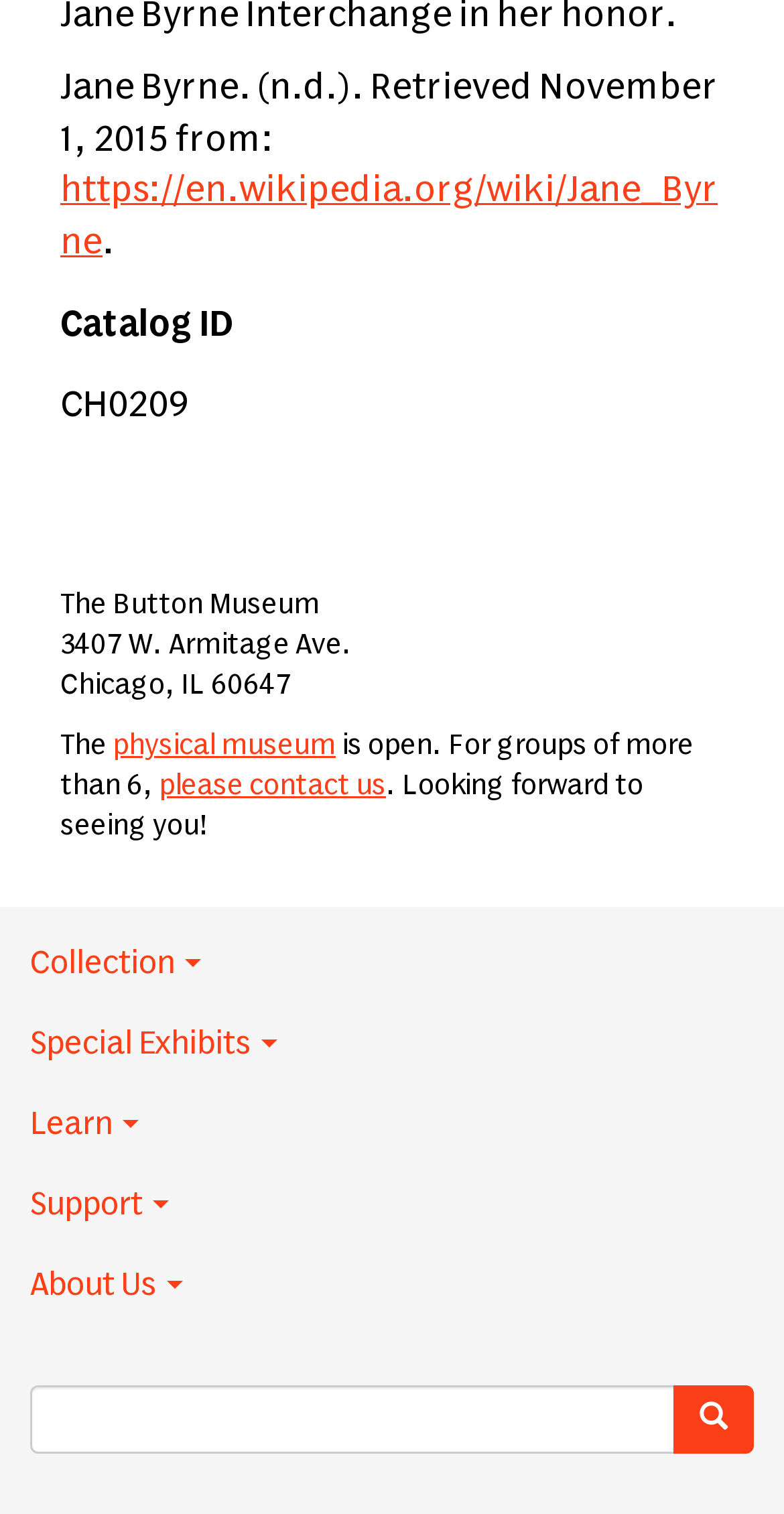Provide a brief response in the form of a single word or phrase:
What is the address of The Button Museum?

3407 W. Armitage Ave., Chicago, IL 60647